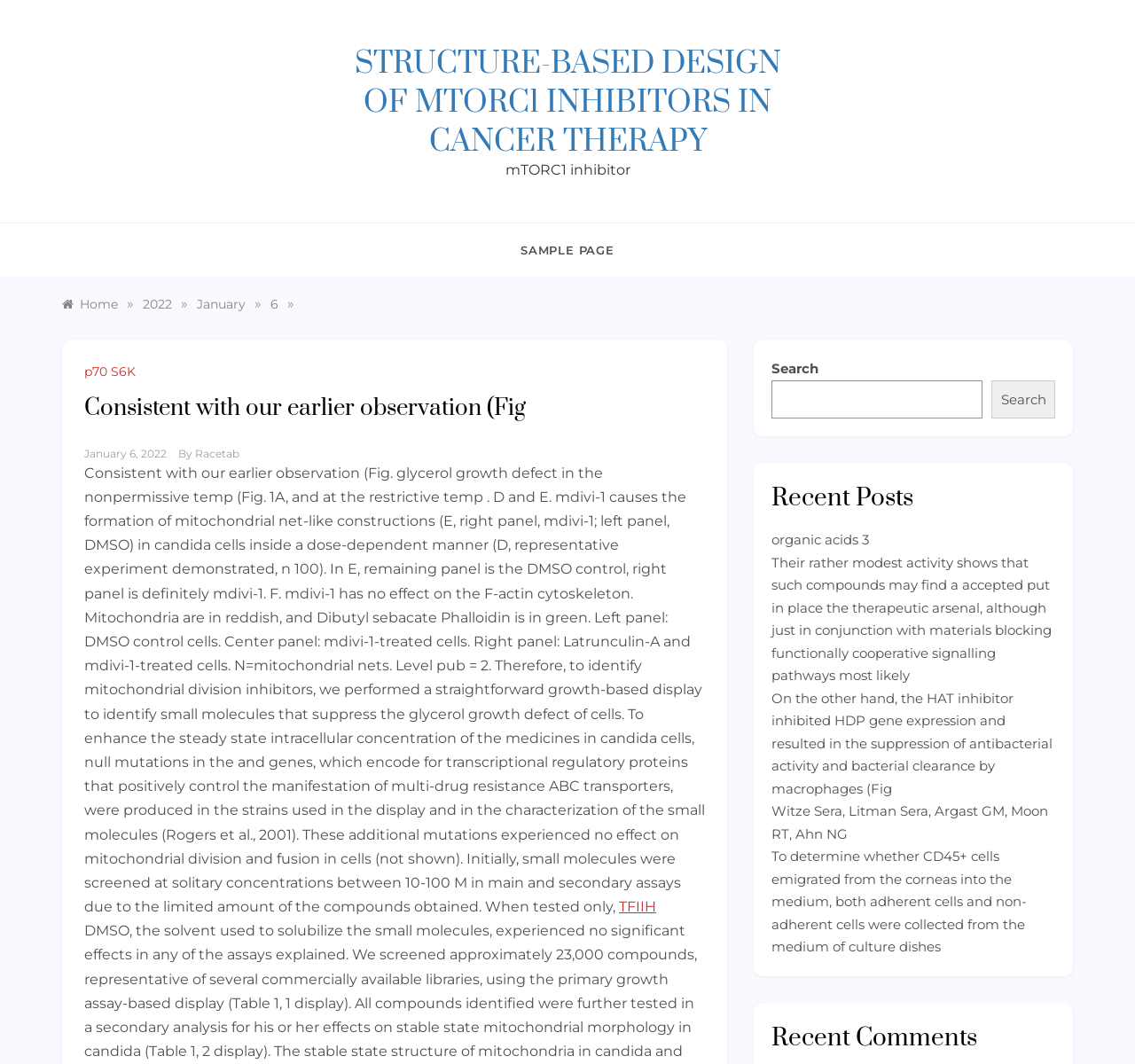Provide the bounding box coordinates of the HTML element this sentence describes: "﻿organic acids 3". The bounding box coordinates consist of four float numbers between 0 and 1, i.e., [left, top, right, bottom].

[0.68, 0.499, 0.766, 0.515]